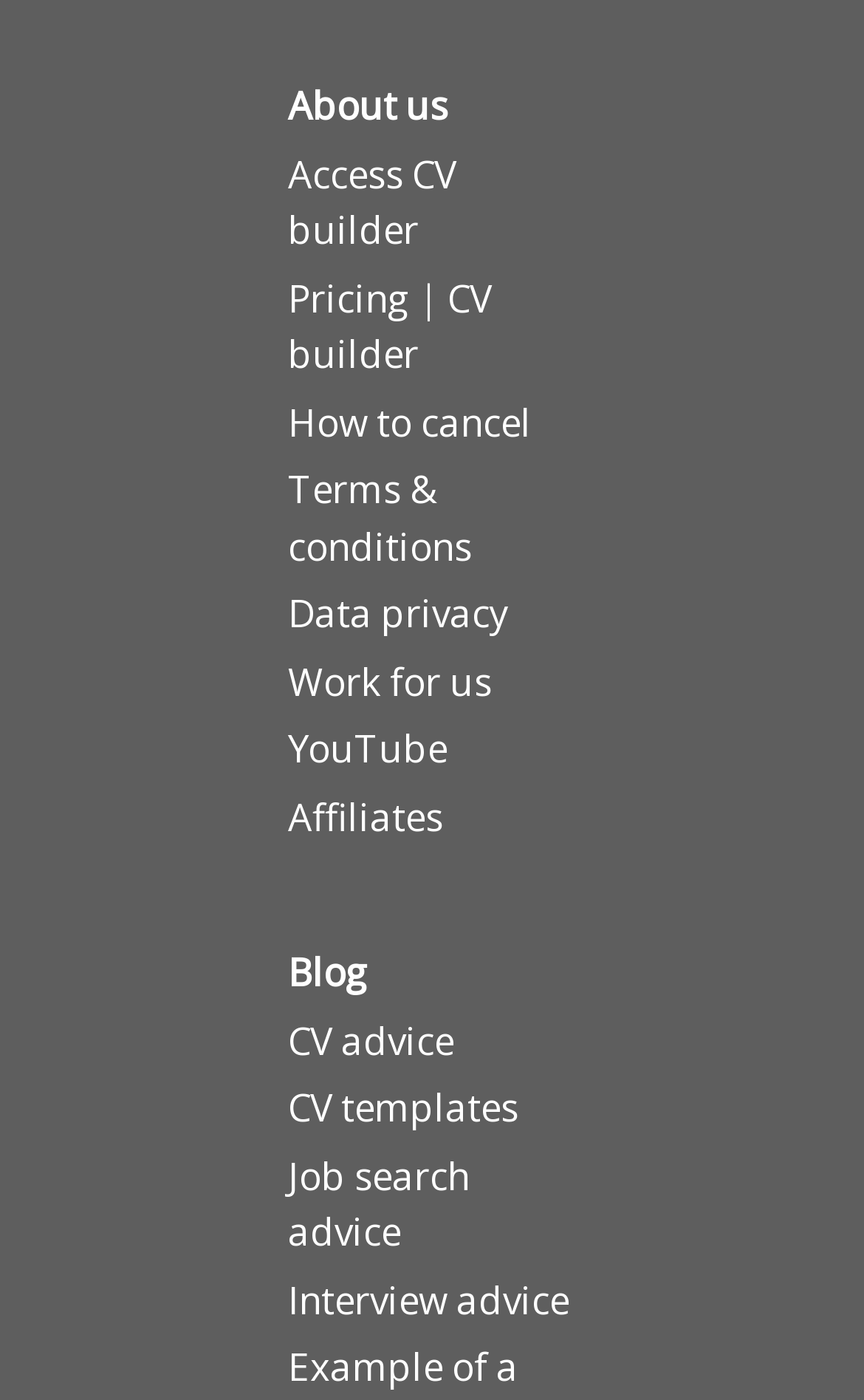Please find the bounding box coordinates of the section that needs to be clicked to achieve this instruction: "Watch YouTube".

[0.333, 0.517, 0.518, 0.553]